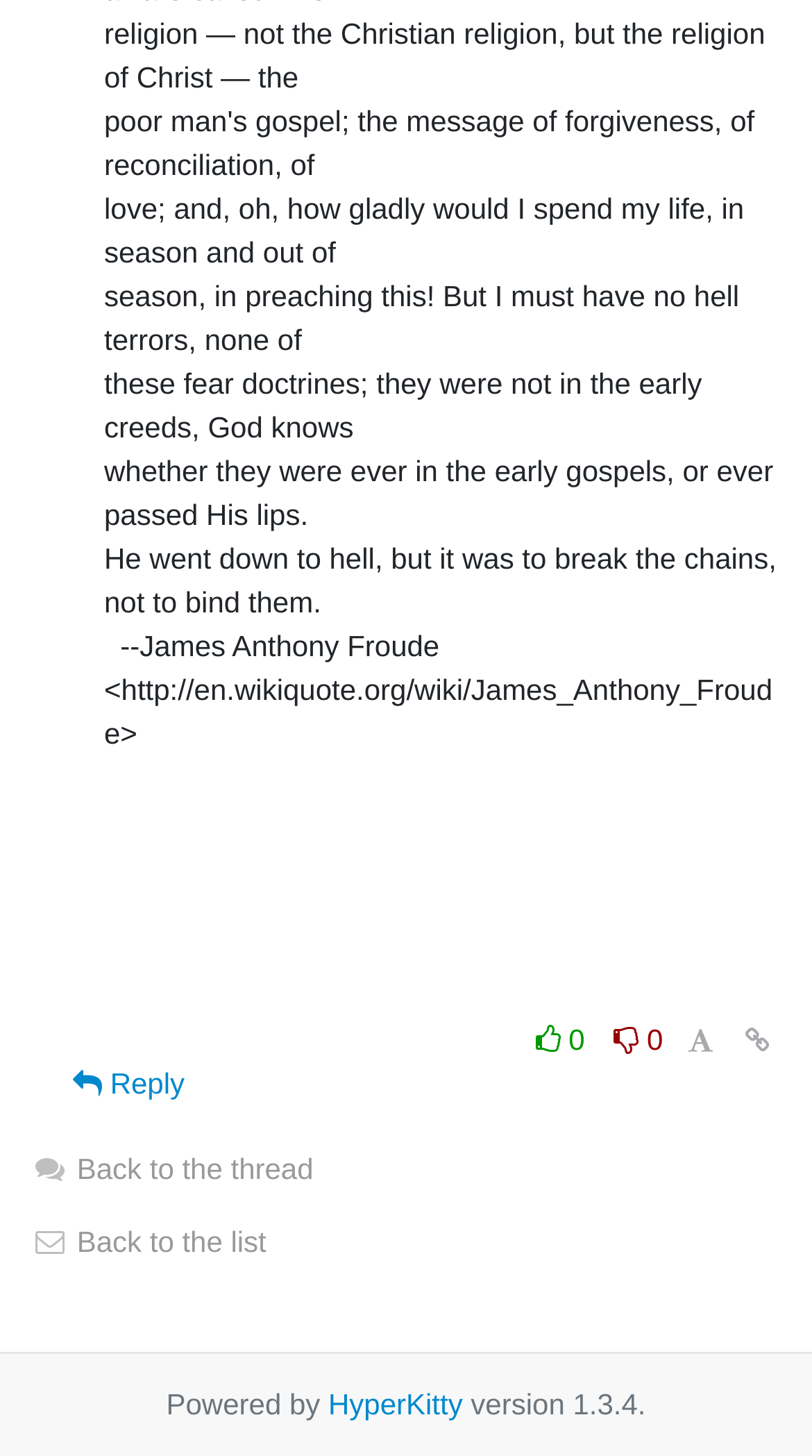What is the purpose of the link with the '' icon?
Please provide a comprehensive answer based on the details in the screenshot.

The link with the '' icon is located at the top left of the webpage, and its OCR text is 'Reply'. This suggests that the purpose of this link is to allow users to respond to a message or a thread.